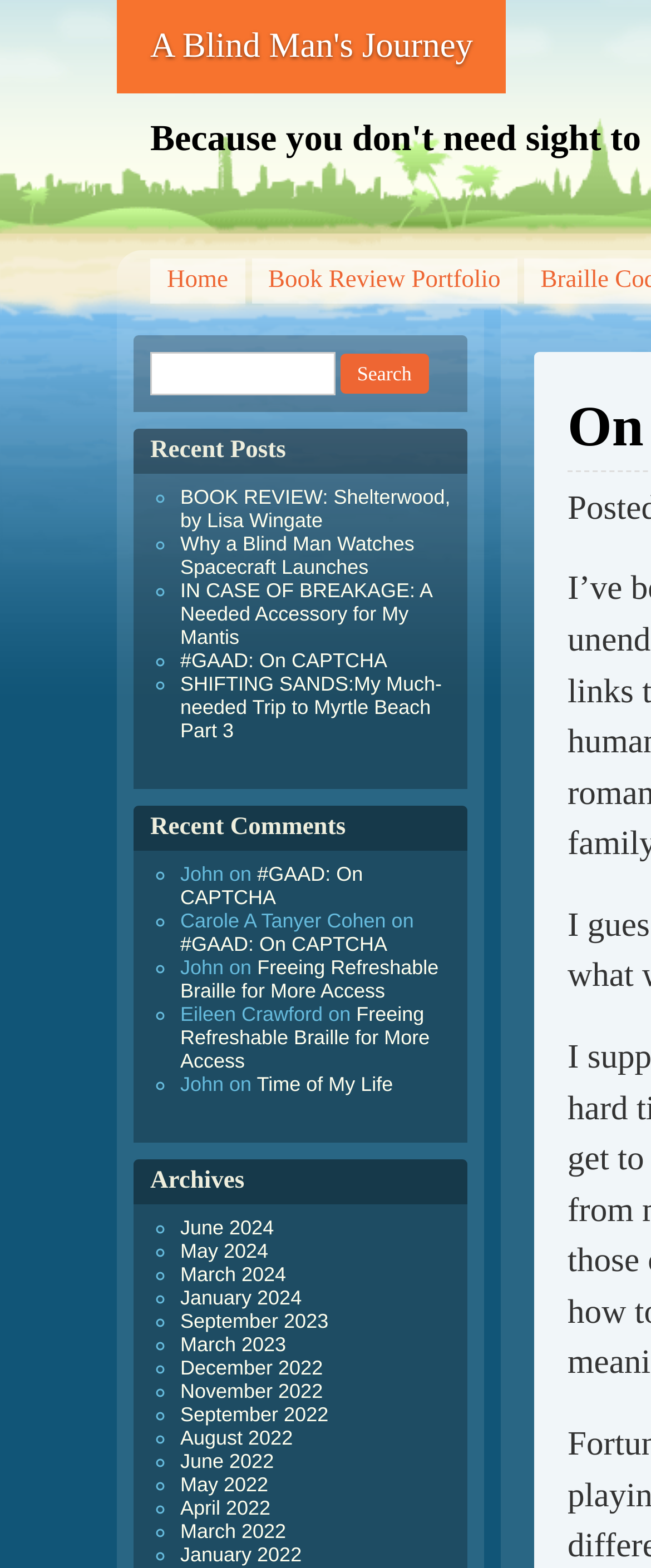What is the most recent post on the blog?
Using the image as a reference, give a one-word or short phrase answer.

BOOK REVIEW: Shelterwood, by Lisa Wingate